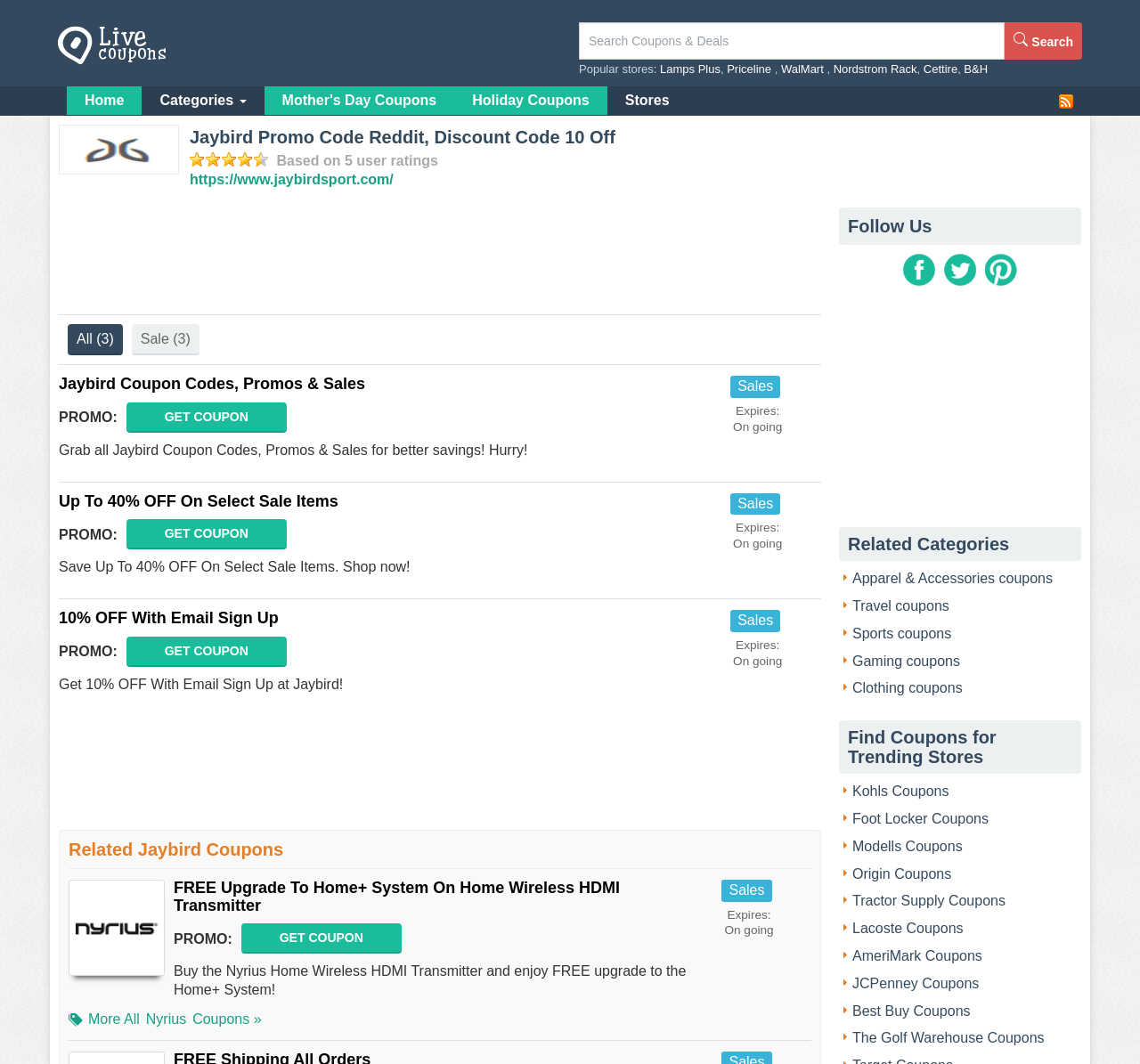Provide a brief response to the question using a single word or phrase: 
What is the purpose of the search bar?

Search coupons